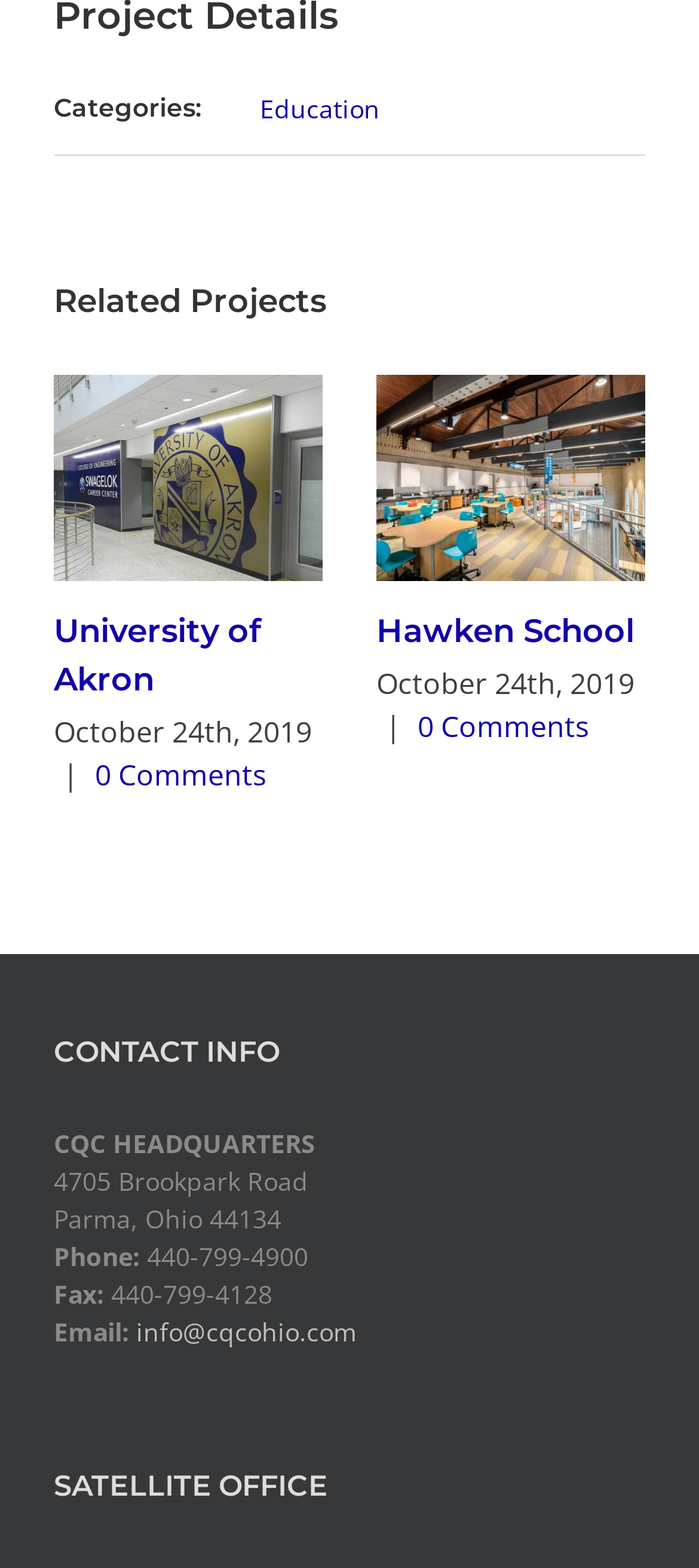What is the phone number of CQC HEADQUARTERS?
Look at the image and answer the question using a single word or phrase.

440-799-4900